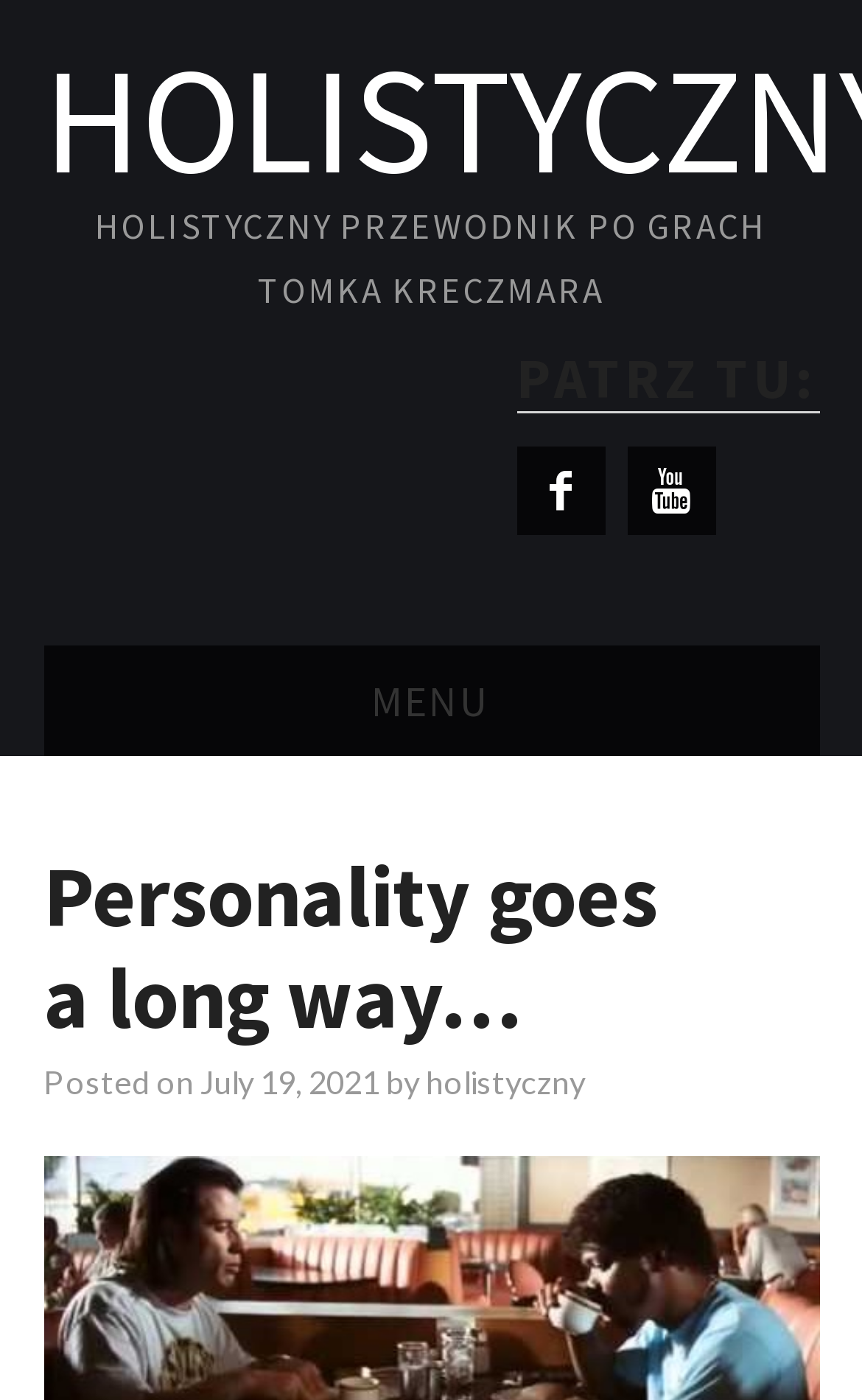What is the main title displayed on this webpage?

Personality goes a long way…